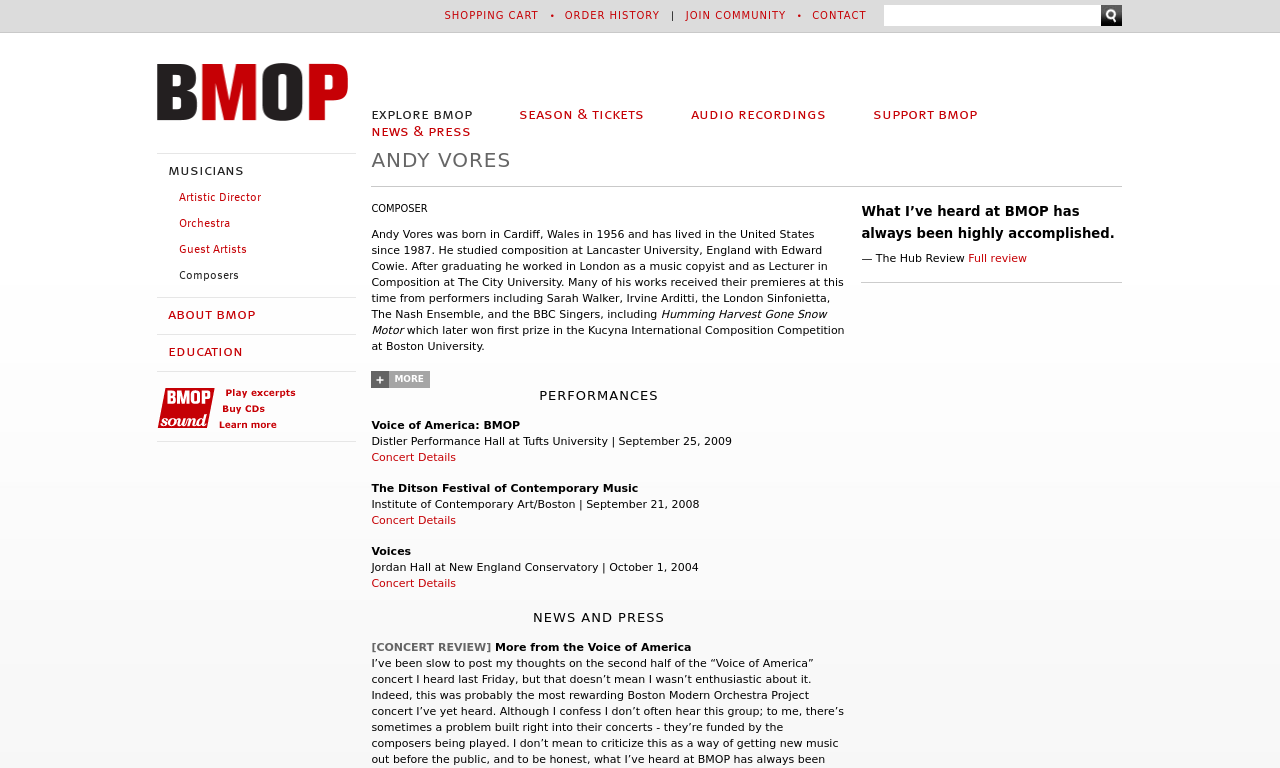Determine the bounding box coordinates (top-left x, top-left y, bottom-right x, bottom-right y) of the UI element described in the following text: Voice of America: BMOP

[0.29, 0.546, 0.406, 0.563]